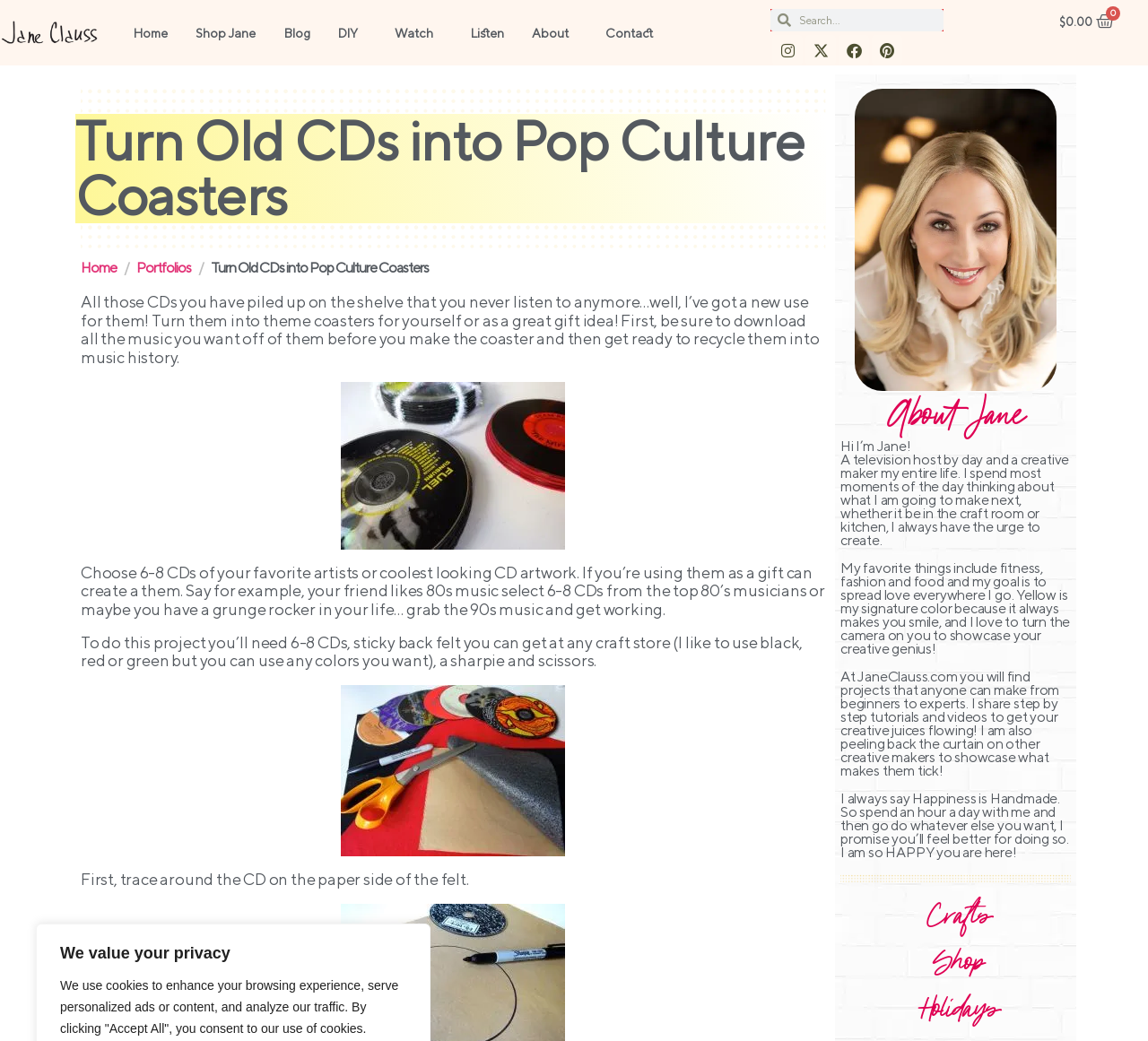What is the name of the author of this webpage?
Please provide a comprehensive and detailed answer to the question.

The heading 'About Jane' and the text 'Hi I’m Jane!' suggest that the author of this webpage is Jane.